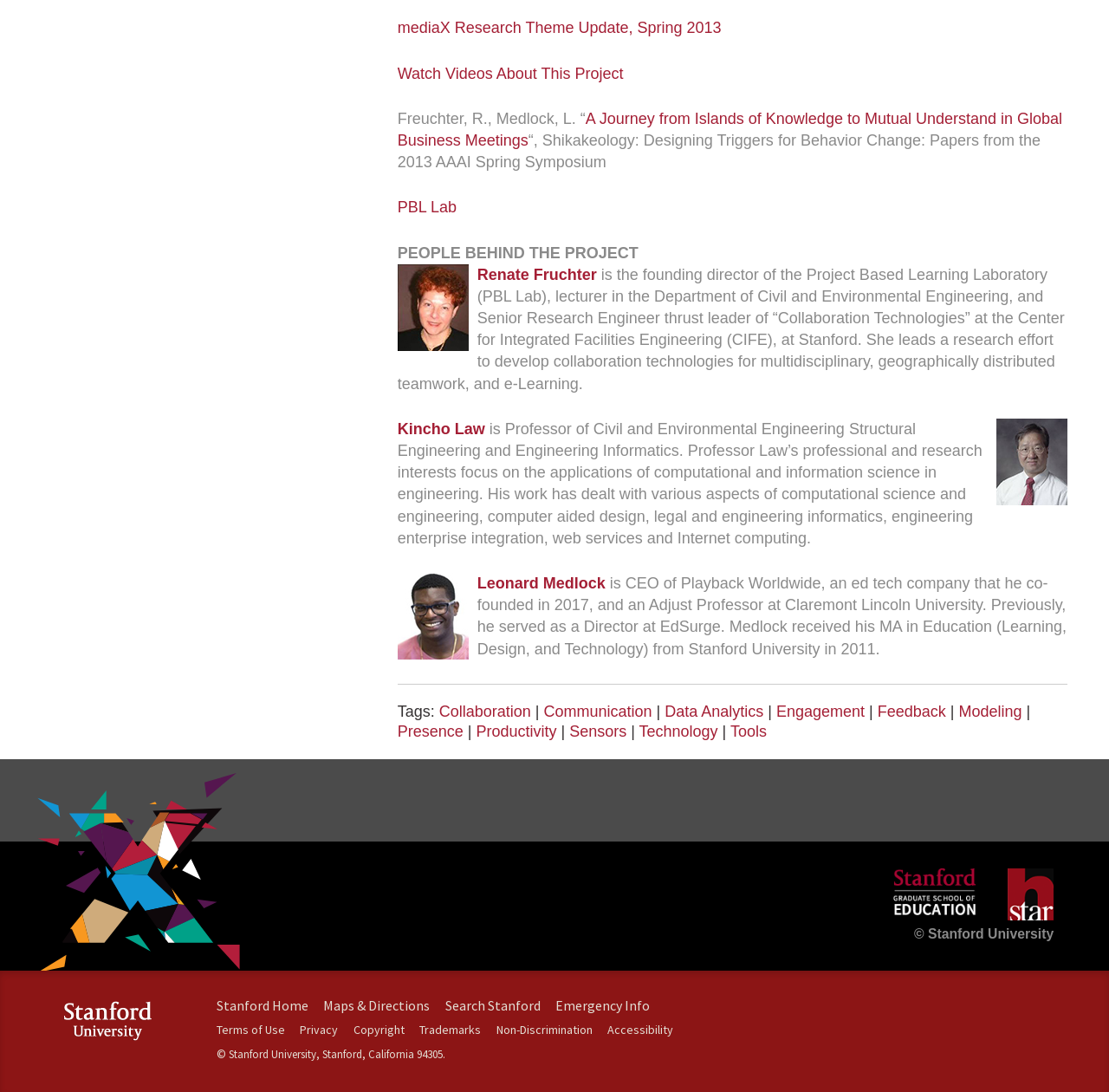Kindly determine the bounding box coordinates for the area that needs to be clicked to execute this instruction: "Watch videos about this project".

[0.358, 0.059, 0.562, 0.075]